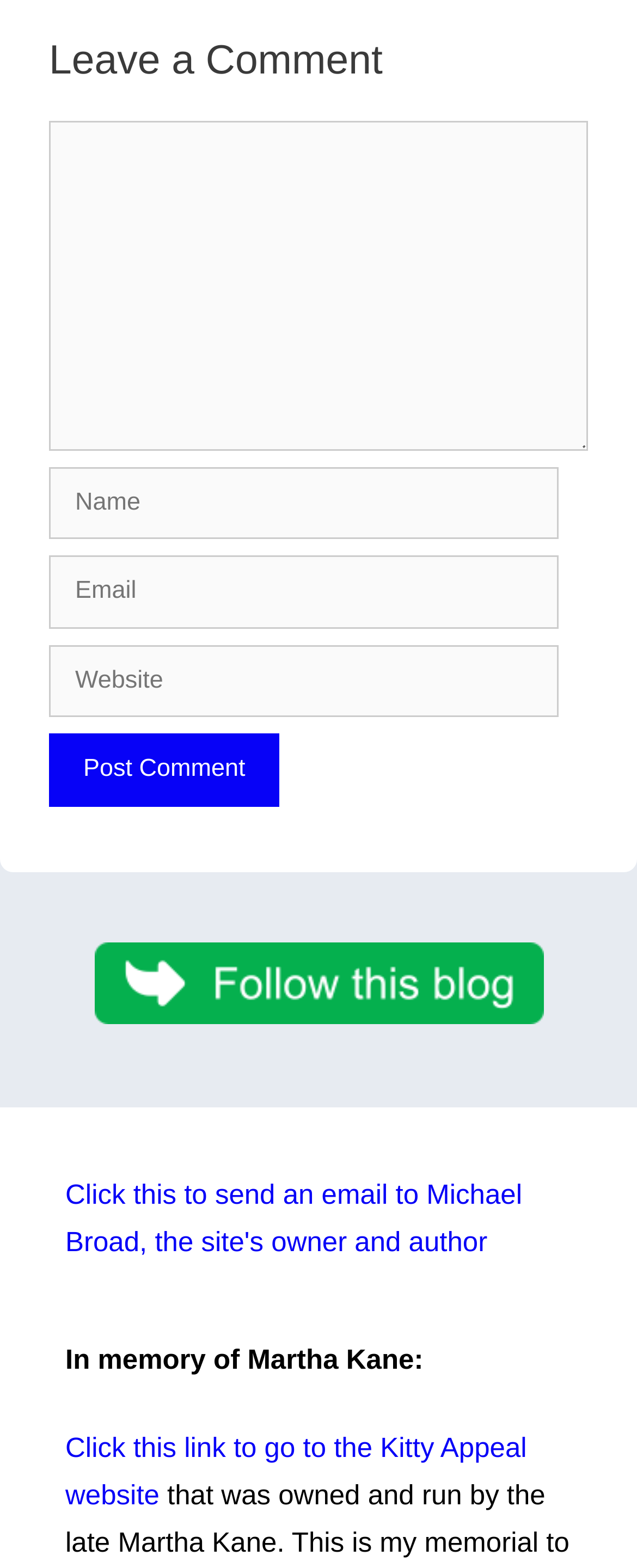How many textboxes are there for user input?
Carefully examine the image and provide a detailed answer to the question.

There are four textboxes for user input: 'Comment', 'Name', 'Email', and 'Website'. These textboxes are used to collect user information and comments.